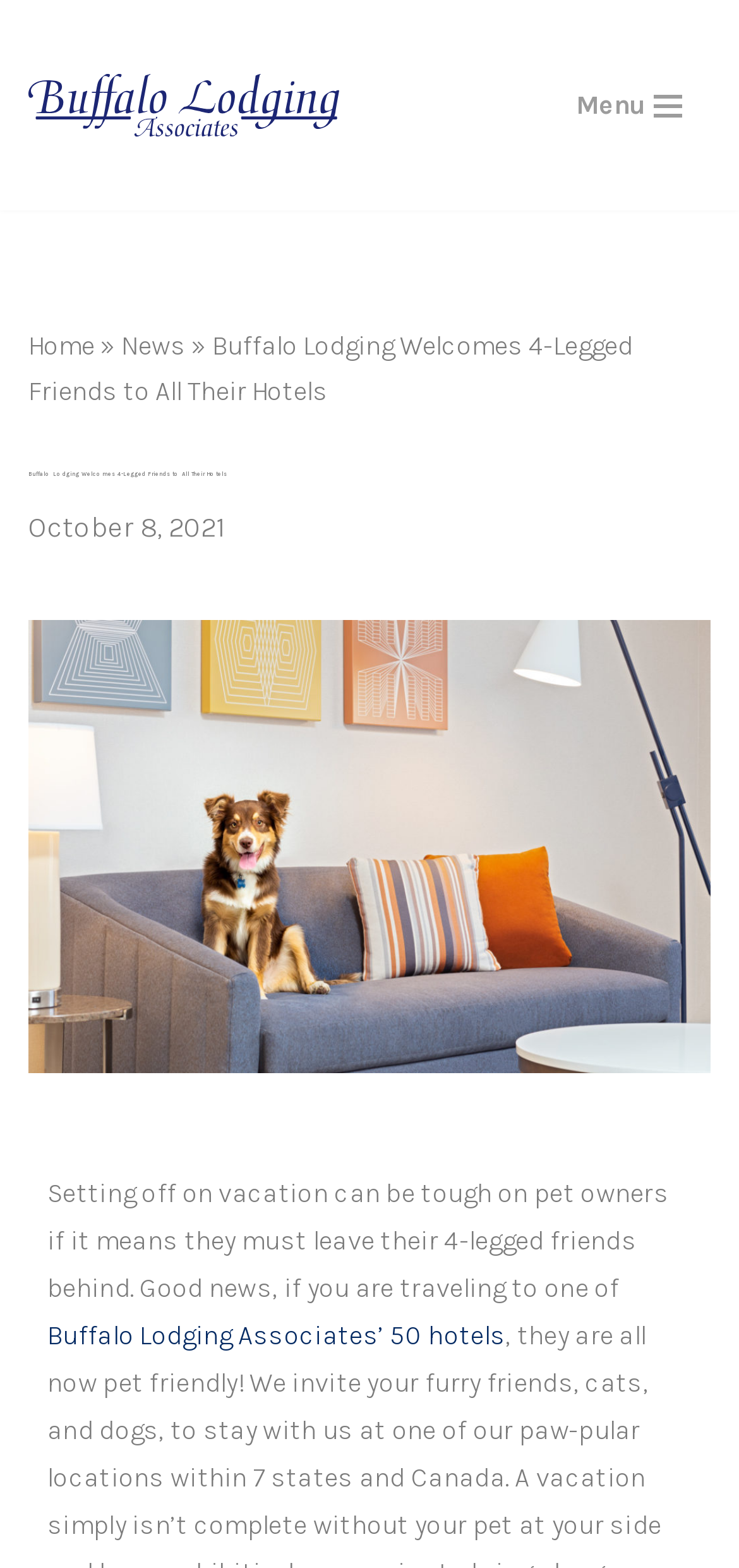Determine the bounding box coordinates for the HTML element mentioned in the following description: "Buffalo Lodging Associates’ 50 hotels". The coordinates should be a list of four floats ranging from 0 to 1, represented as [left, top, right, bottom].

[0.064, 0.842, 0.684, 0.863]